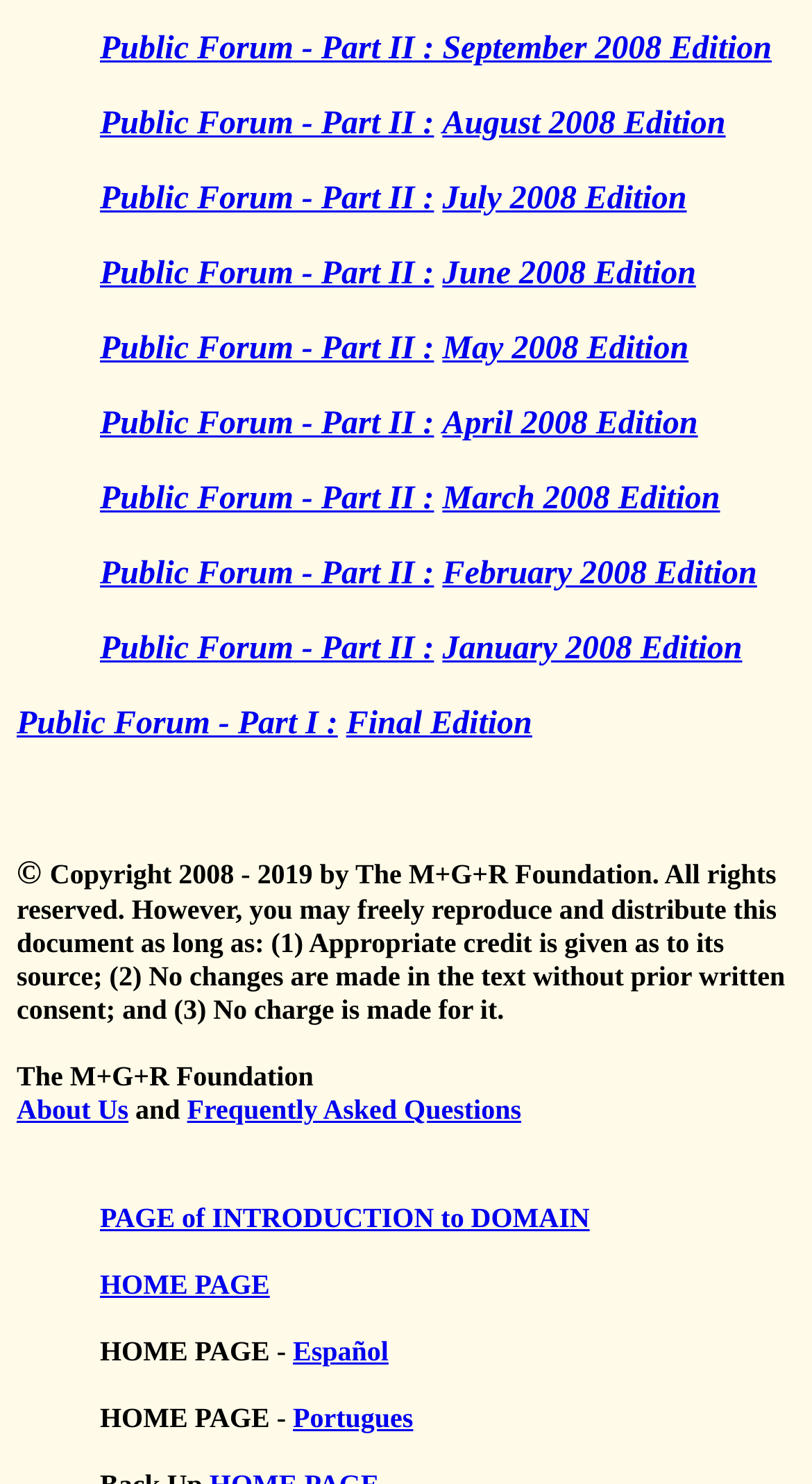Answer the following query concisely with a single word or phrase:
What is the copyright year range of this webpage?

2008 - 2019